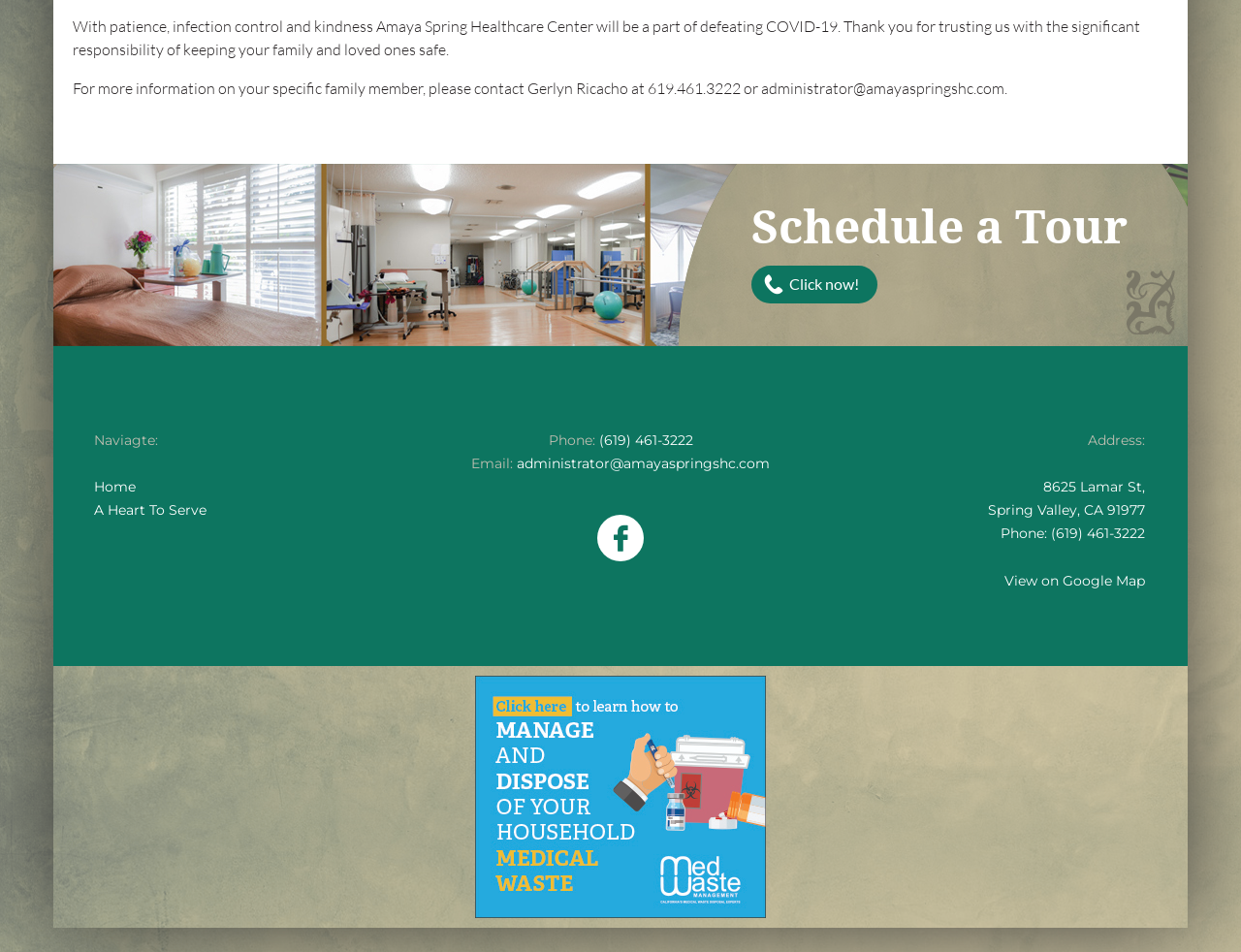Could you specify the bounding box coordinates for the clickable section to complete the following instruction: "Click Schedule a Tour"?

[0.605, 0.209, 0.909, 0.267]